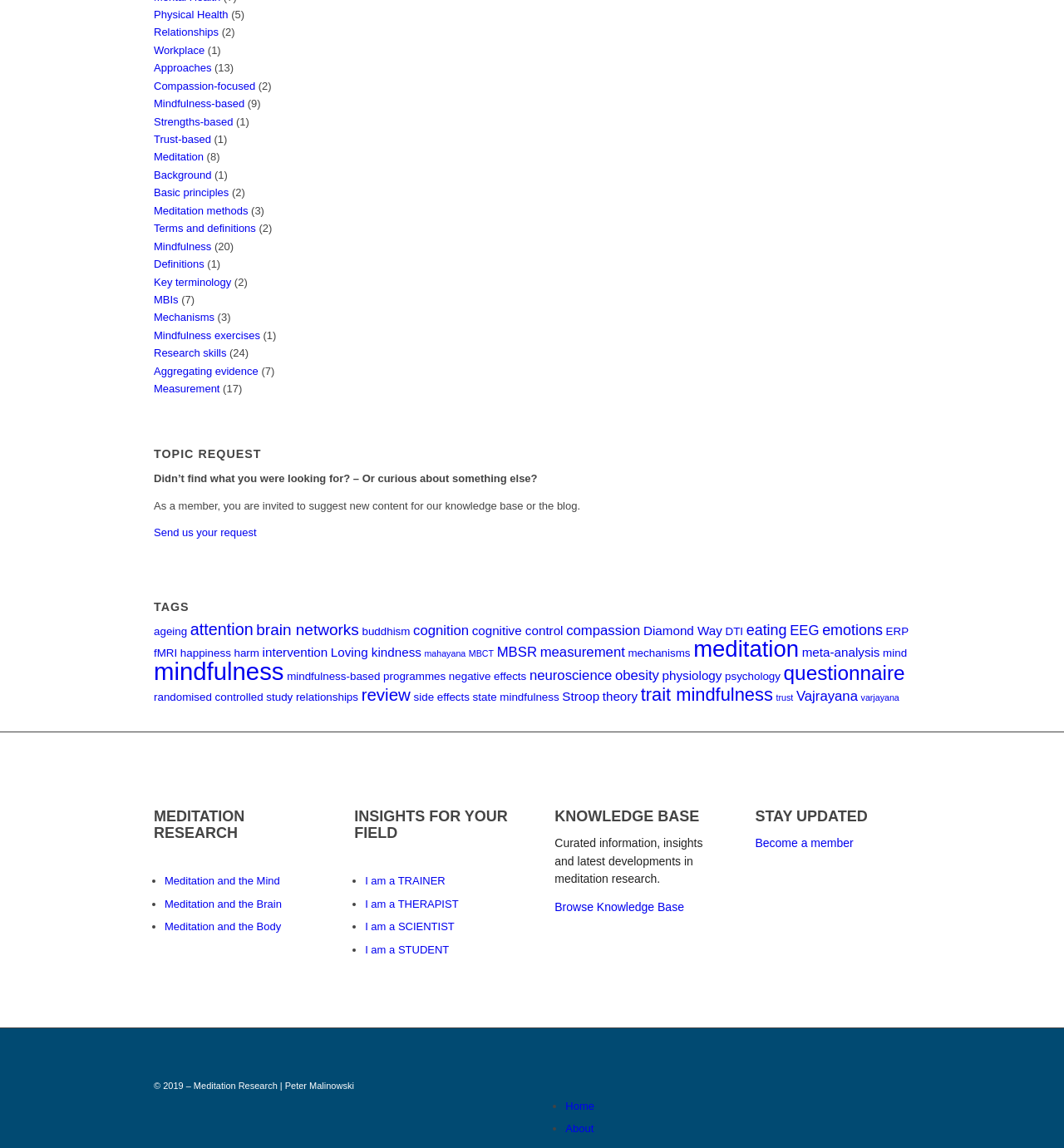Locate the bounding box coordinates of the element that should be clicked to fulfill the instruction: "Send us your request".

[0.145, 0.459, 0.241, 0.469]